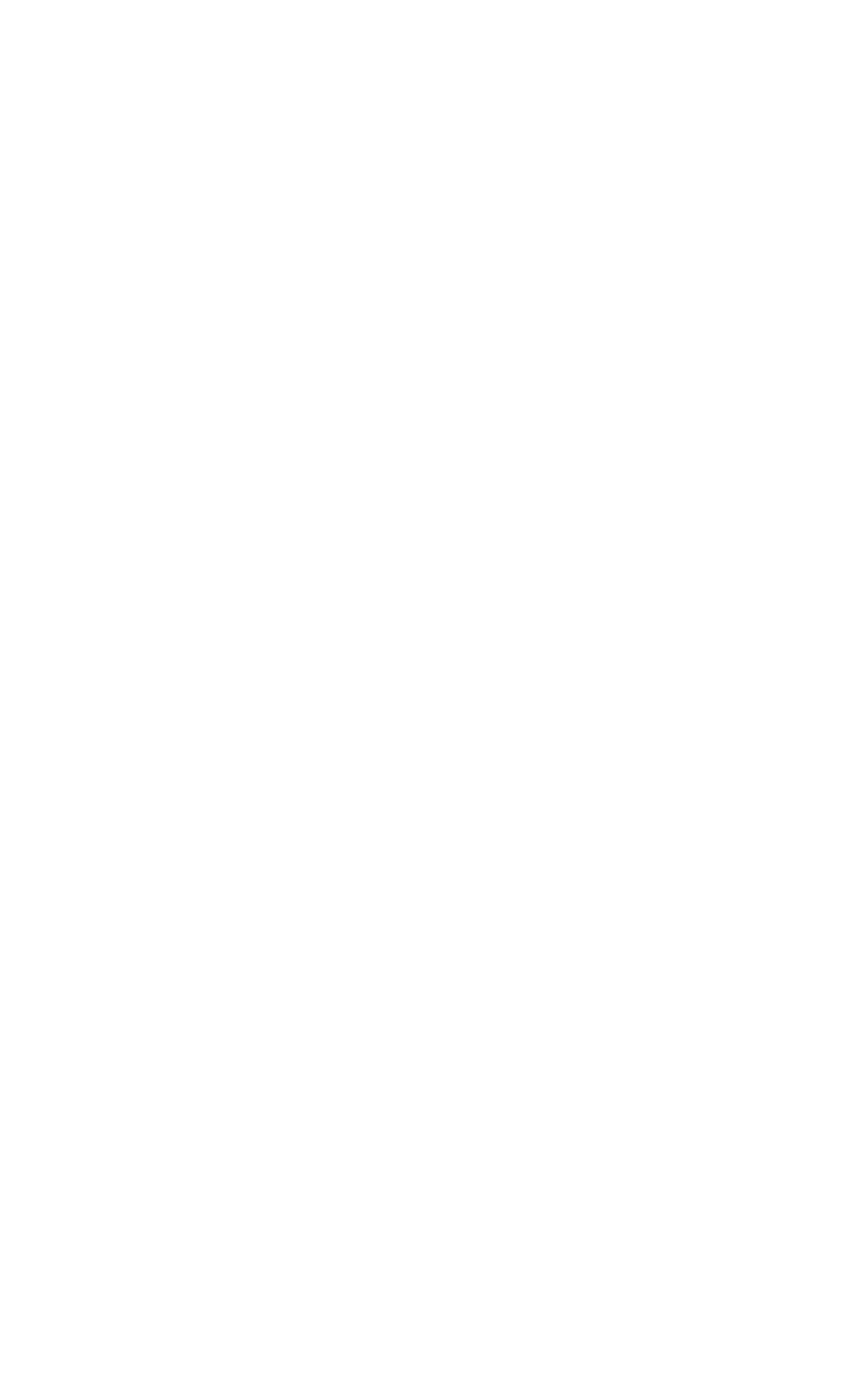Please provide the bounding box coordinate of the region that matches the element description: Kulinarische Reiseführer. Coordinates should be in the format (top-left x, top-left y, bottom-right x, bottom-right y) and all values should be between 0 and 1.

[0.05, 0.915, 0.441, 0.939]